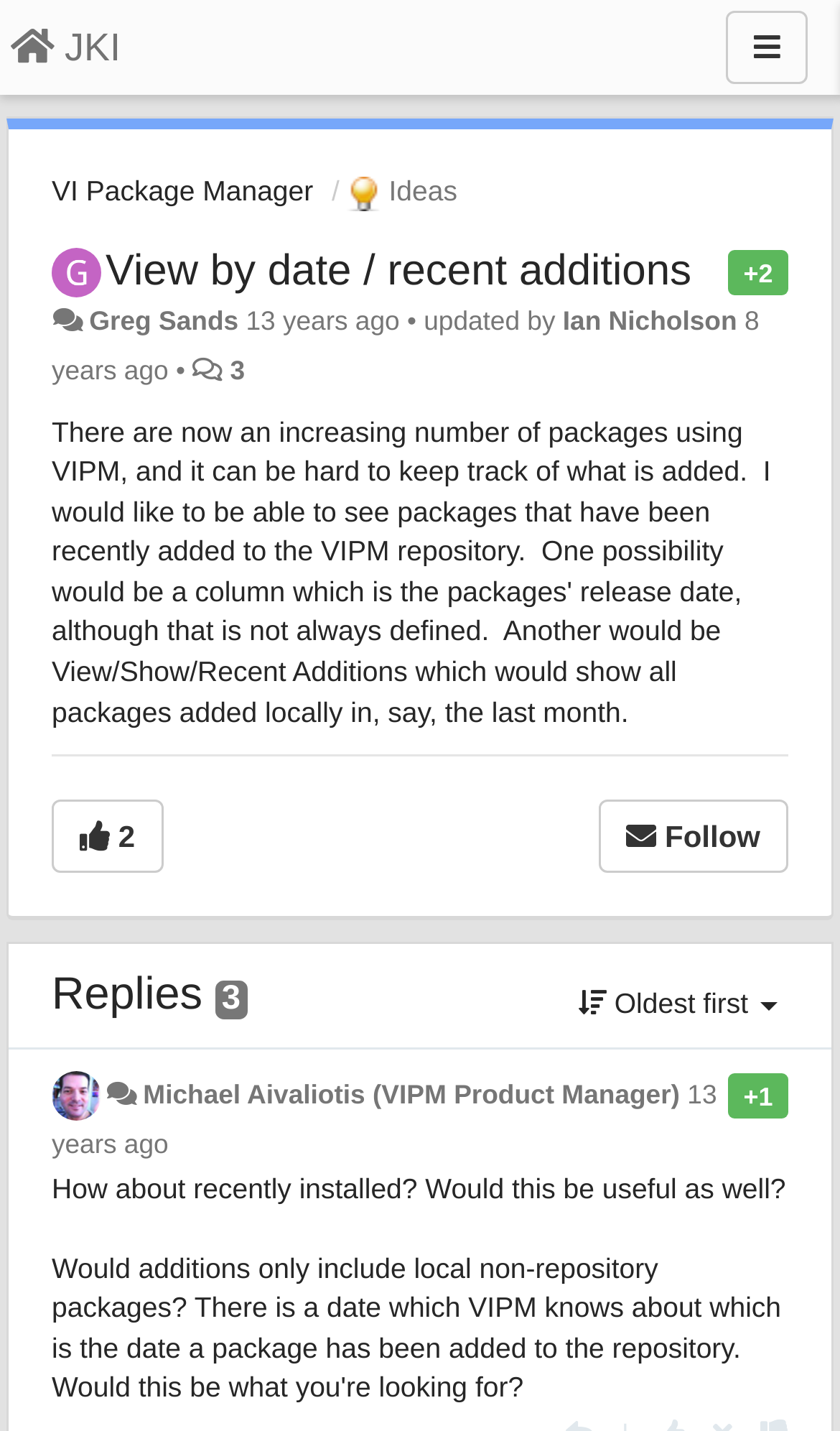Identify and provide the text content of the webpage's primary headline.

View by date / recent additions